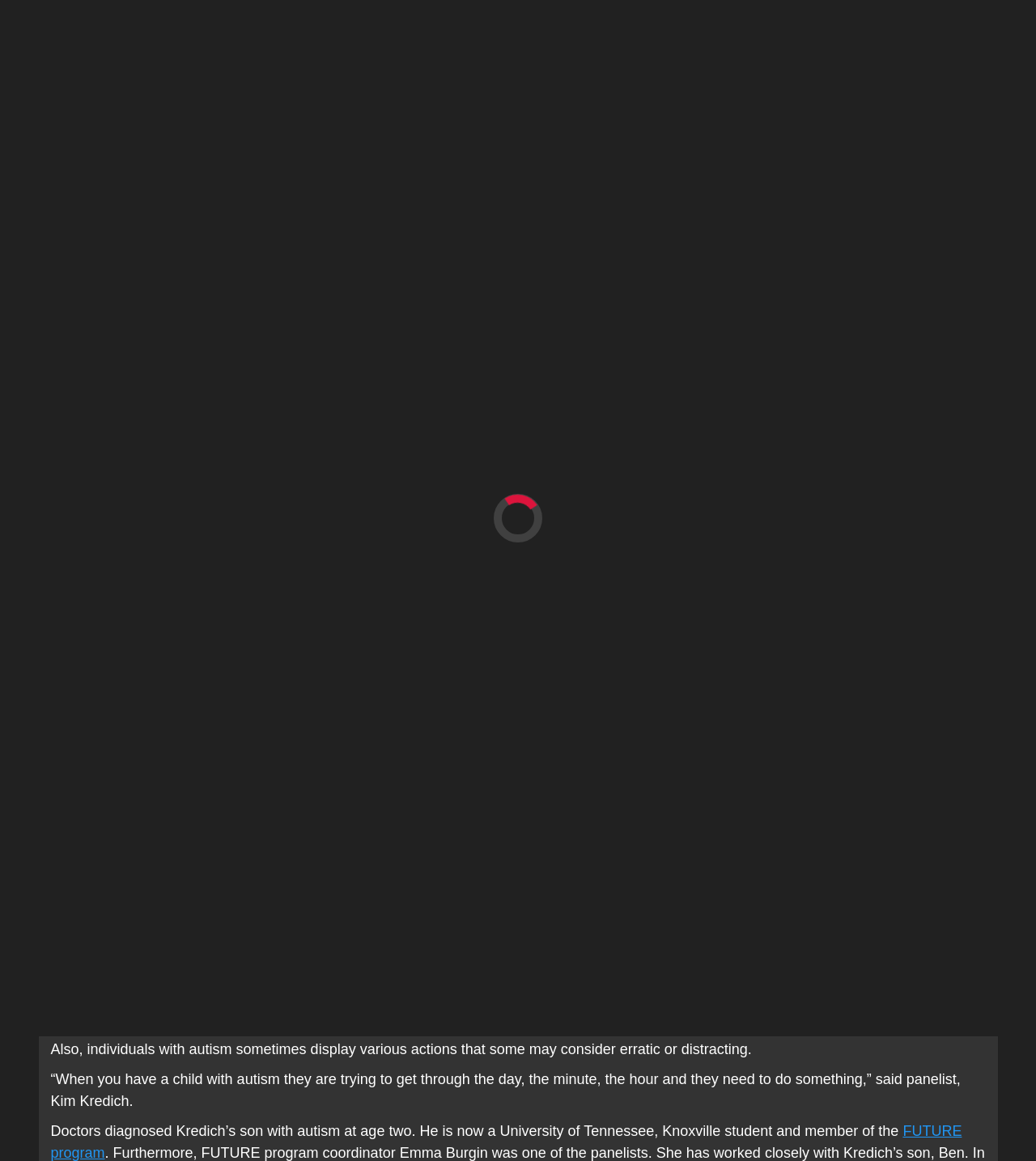What is the name of the organization that presented the panel discussion?
Using the image as a reference, answer the question with a short word or phrase.

Advocates for Autism